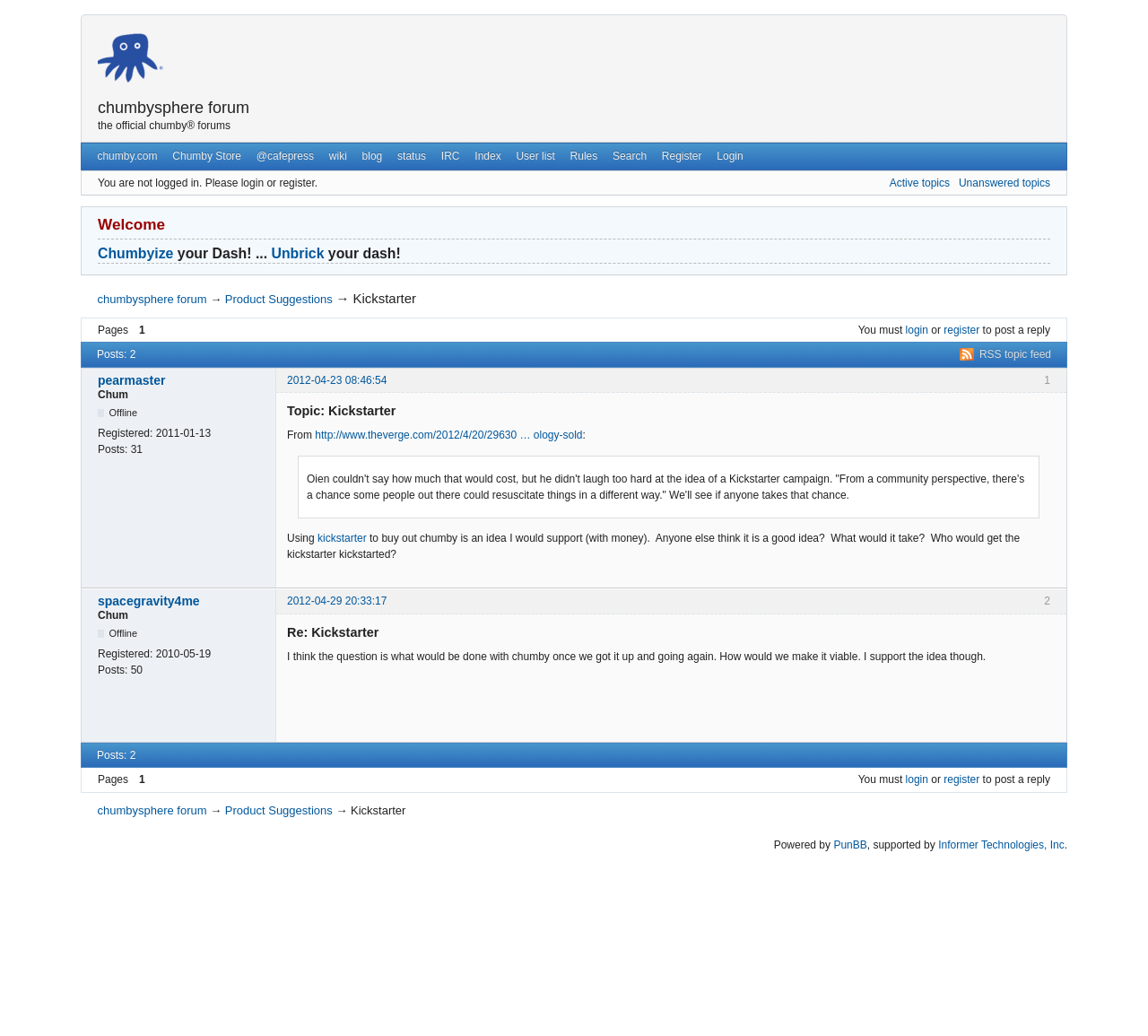Determine the bounding box coordinates of the region that needs to be clicked to achieve the task: "post a reply".

[0.853, 0.313, 0.915, 0.325]